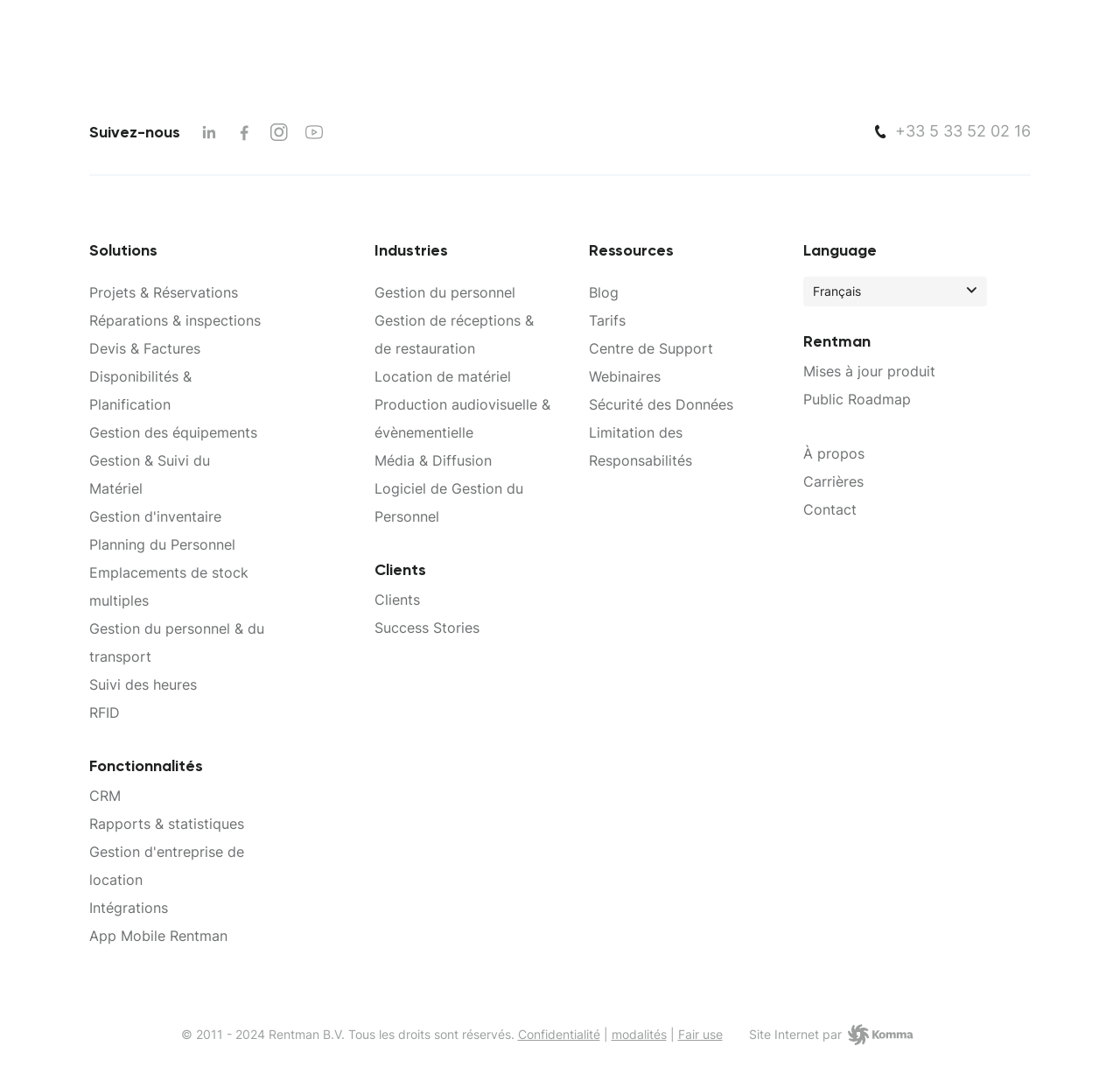Can you determine the bounding box coordinates of the area that needs to be clicked to fulfill the following instruction: "Check out Success Stories"?

[0.335, 0.575, 0.494, 0.601]